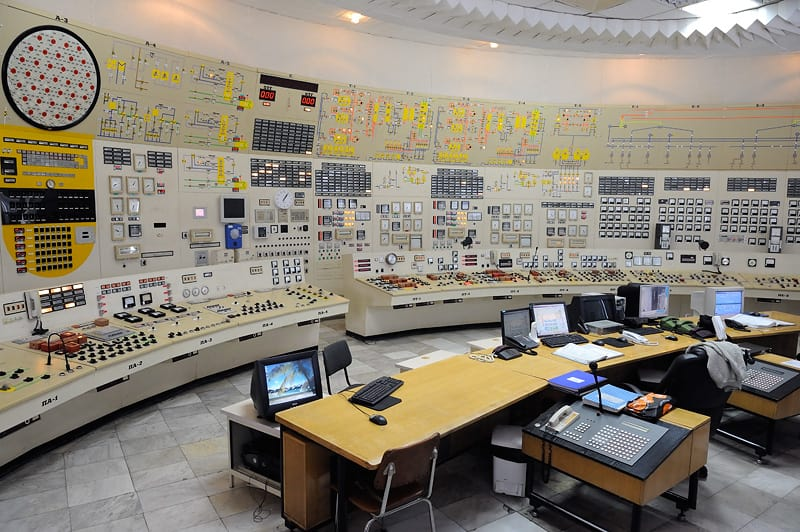Describe the image in great detail, covering all key points.

The image depicts a control room characterized by its complex array of monitoring and control equipment typical of industrial and technological environments. The walls are lined with numerous switches, gauges, and digital displays, which help operators oversee system operations and ensure safety and efficiency. In the foreground, several desks are equipped with computers, showcasing various screens that likely display critical system data and metrics. The sophisticated setup indicates a high level of technological integration, designed for precise control and management of processes, possibly in a nuclear or power generation facility. The organized layout reflects the importance of clarity and accessibility in such environments, where quick responses to data and alerts are essential for operational integrity.